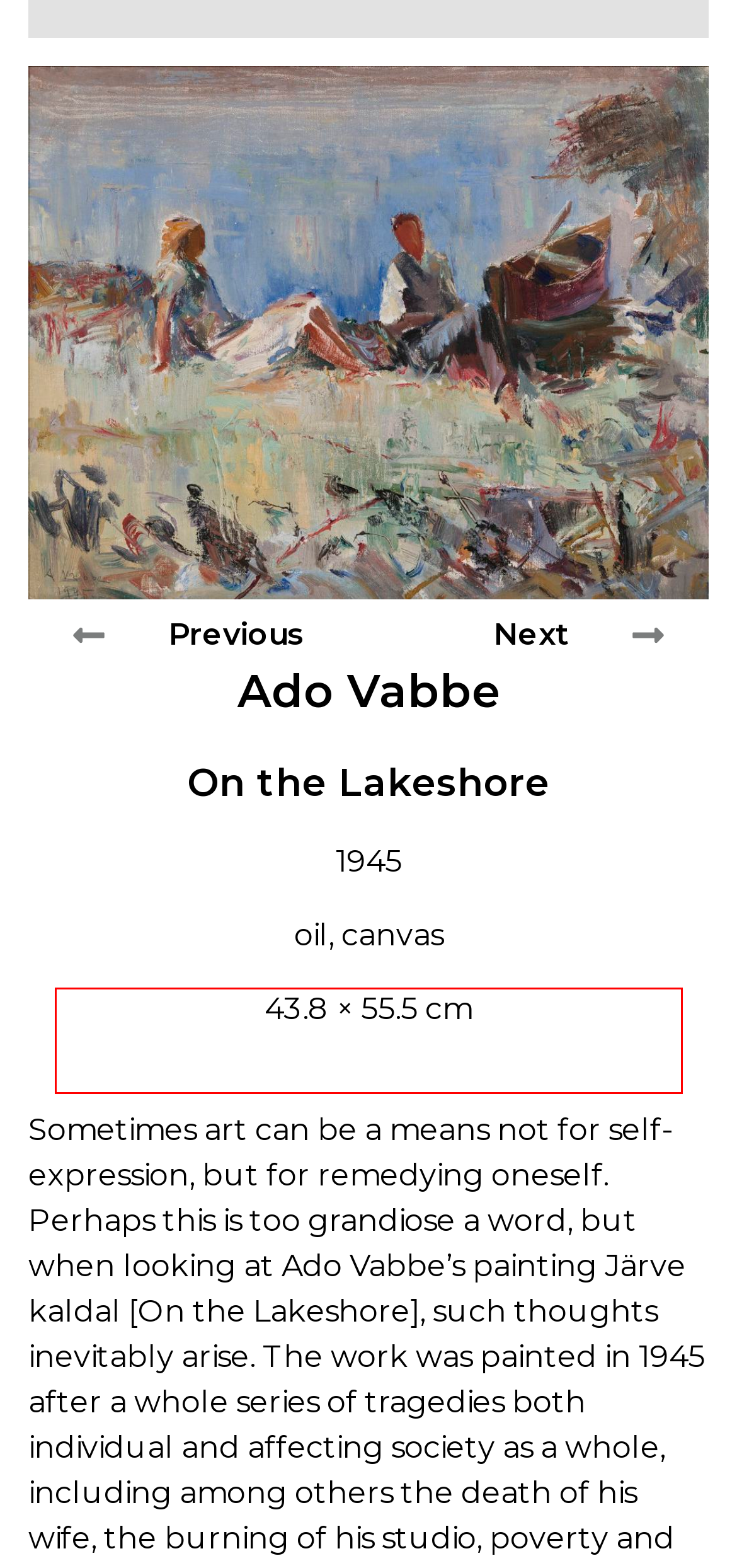A screenshot of a webpage is given, marked with a red bounding box around a UI element. Please select the most appropriate webpage description that fits the new page after clicking the highlighted element. Here are the candidates:
A. Enn Kunila's art collection - Artist - Alfred Hirv (1880–1918)
B. Enn Kunila's art collection - Artist - Jaan Vahtra (1882–1947)
C. Enn Kunila's art collection - Artist - Andrei Jegorov (1878–1954)
D. Enn Kunila's art collection - Artist - Johann Köler  (1826–1899)
E. Enn Kunila's art collection - Artist - Roman Nyman (1881–1951)
F. Enn Kunila's art collection - Artist - Eugen Gustav Dücker (1841–1916)
G. Enn Kunila's art collection - Artist - Konrad Mägi (1878–1925)
H. Enn Kunila's art collection - Painting - War Refugees

A